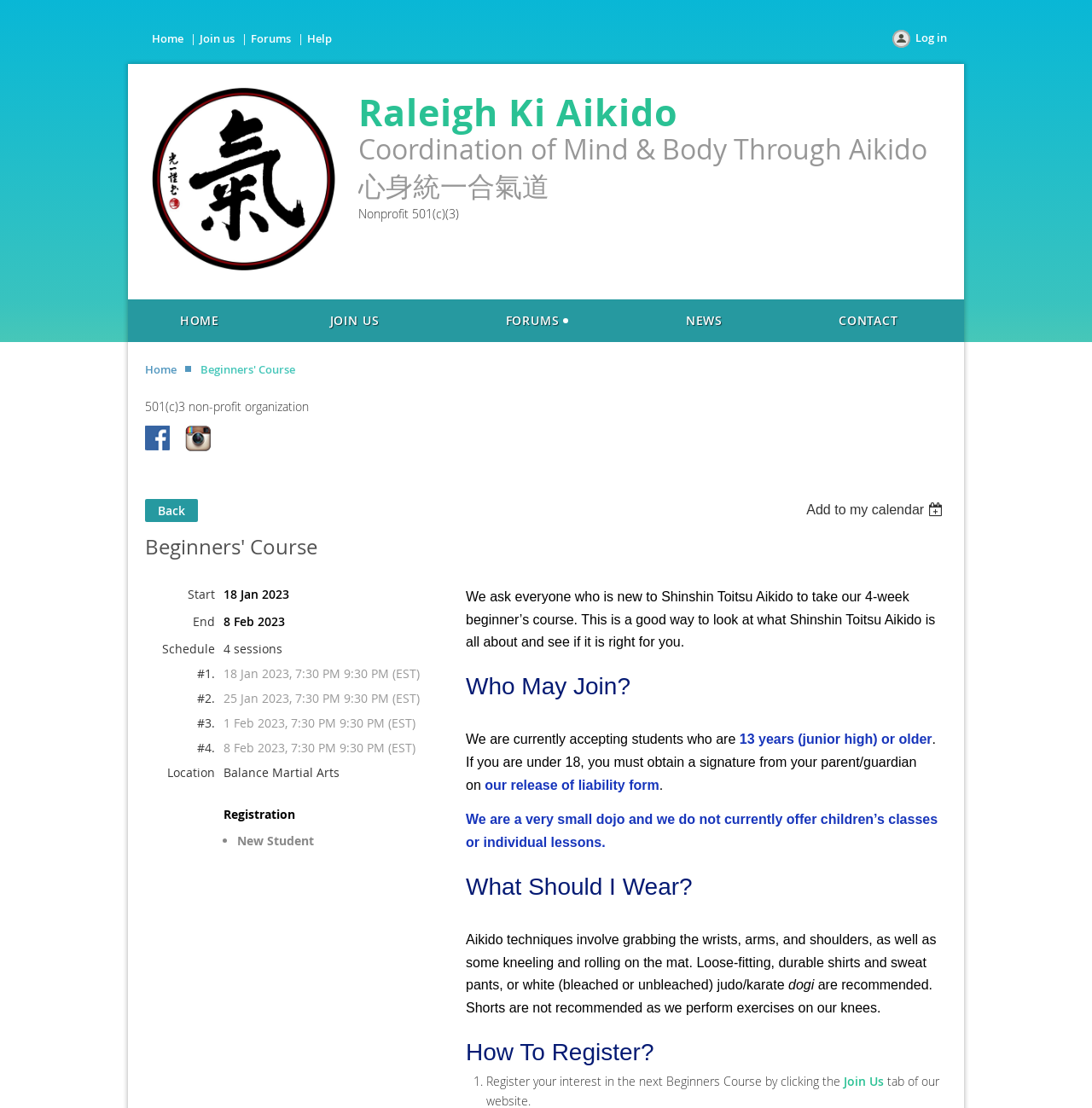Find and indicate the bounding box coordinates of the region you should select to follow the given instruction: "Click on the 'Join us' link".

[0.183, 0.028, 0.215, 0.042]